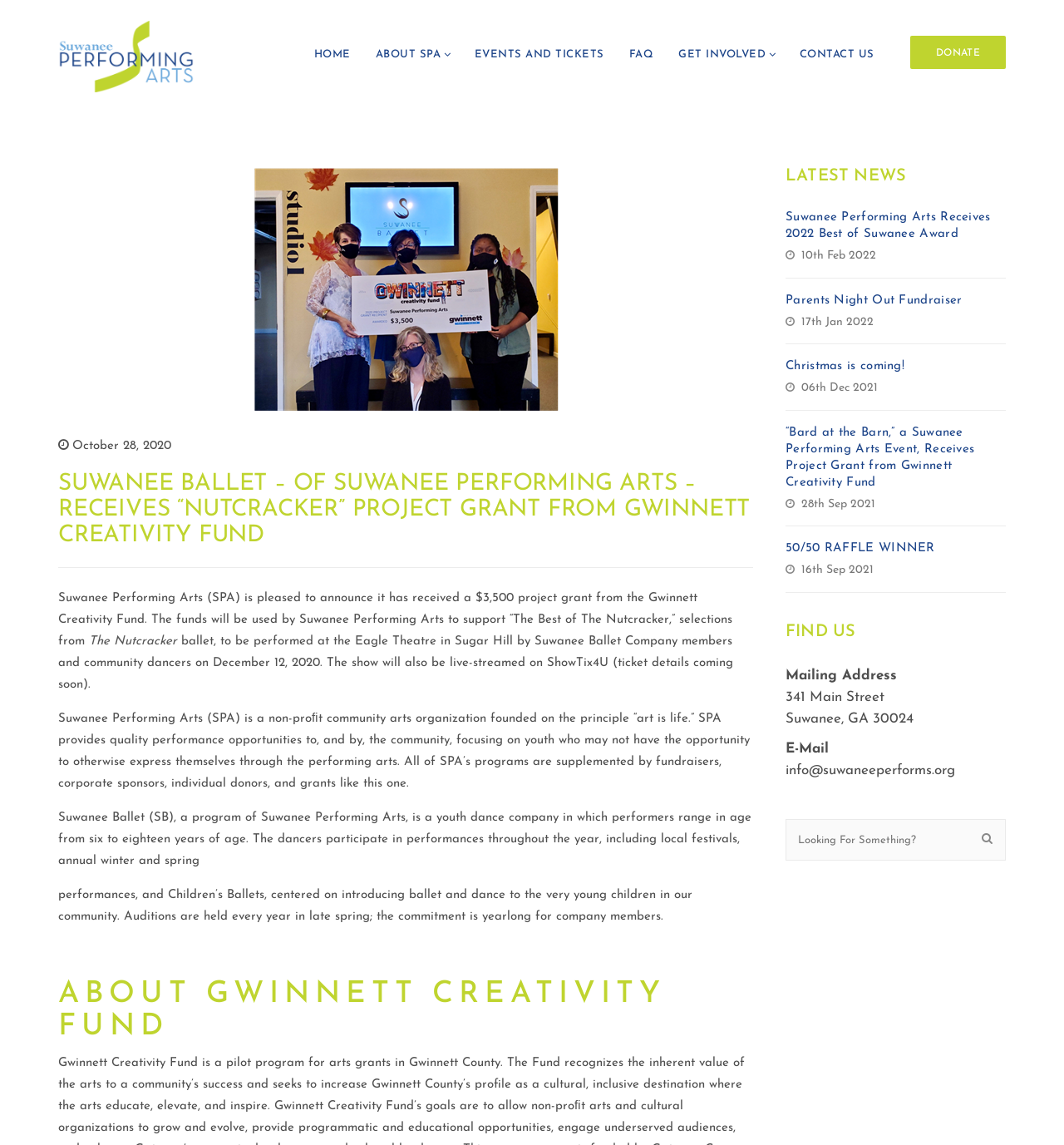Construct a comprehensive caption that outlines the webpage's structure and content.

The webpage is about Suwanee Performing Arts, a non-profit community arts organization. At the top, there is a navigation menu with links to "HOME", "EVENTS AND TICKETS", "FAQ", "GET INVOLVED", and "CONTACT US". Below the navigation menu, there is a header section with an image and a title "SUWANEE BALLET – OF SUWANEE PERFORMING ARTS – RECEIVES “NUTCRACKER” PROJECT GRANT FROM GWINNETT CREATIVITY FUND". 

To the right of the header section, there is a sidebar with a "DONATE" button at the top, followed by a list of latest news articles, each with a title, date, and a link to read more. The news articles are arranged in a vertical list, with the most recent article at the top.

In the main content area, there is a paragraph announcing that Suwanee Performing Arts has received a $3,500 project grant from the Gwinnett Creativity Fund to support "The Best of The Nutcracker" ballet performance. The performance will take place on December 12, 2020, at the Eagle Theatre in Sugar Hill, and will also be live-streamed.

Below the announcement, there is a section about Suwanee Performing Arts, describing its mission and programs, including Suwanee Ballet, a youth dance company. There is also a section about the Gwinnett Creativity Fund.

At the bottom of the page, there are three columns. The left column has a heading "FIND US" and lists the mailing address, email, and other contact information. The middle column has a search box with a button. The right column is empty.